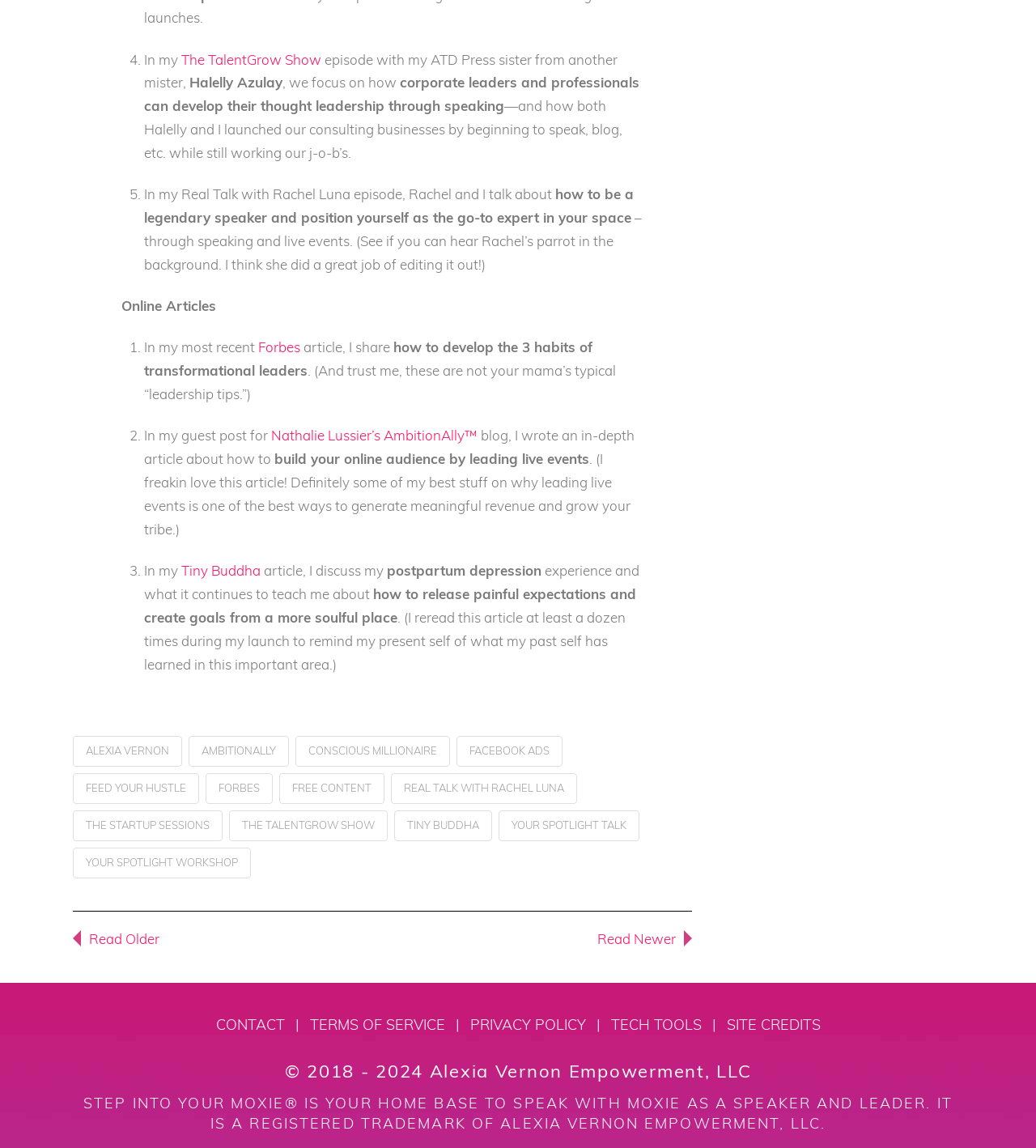Using the format (top-left x, top-left y, bottom-right x, bottom-right y), and given the element description, identify the bounding box coordinates within the screenshot: Forbes

[0.198, 0.673, 0.263, 0.7]